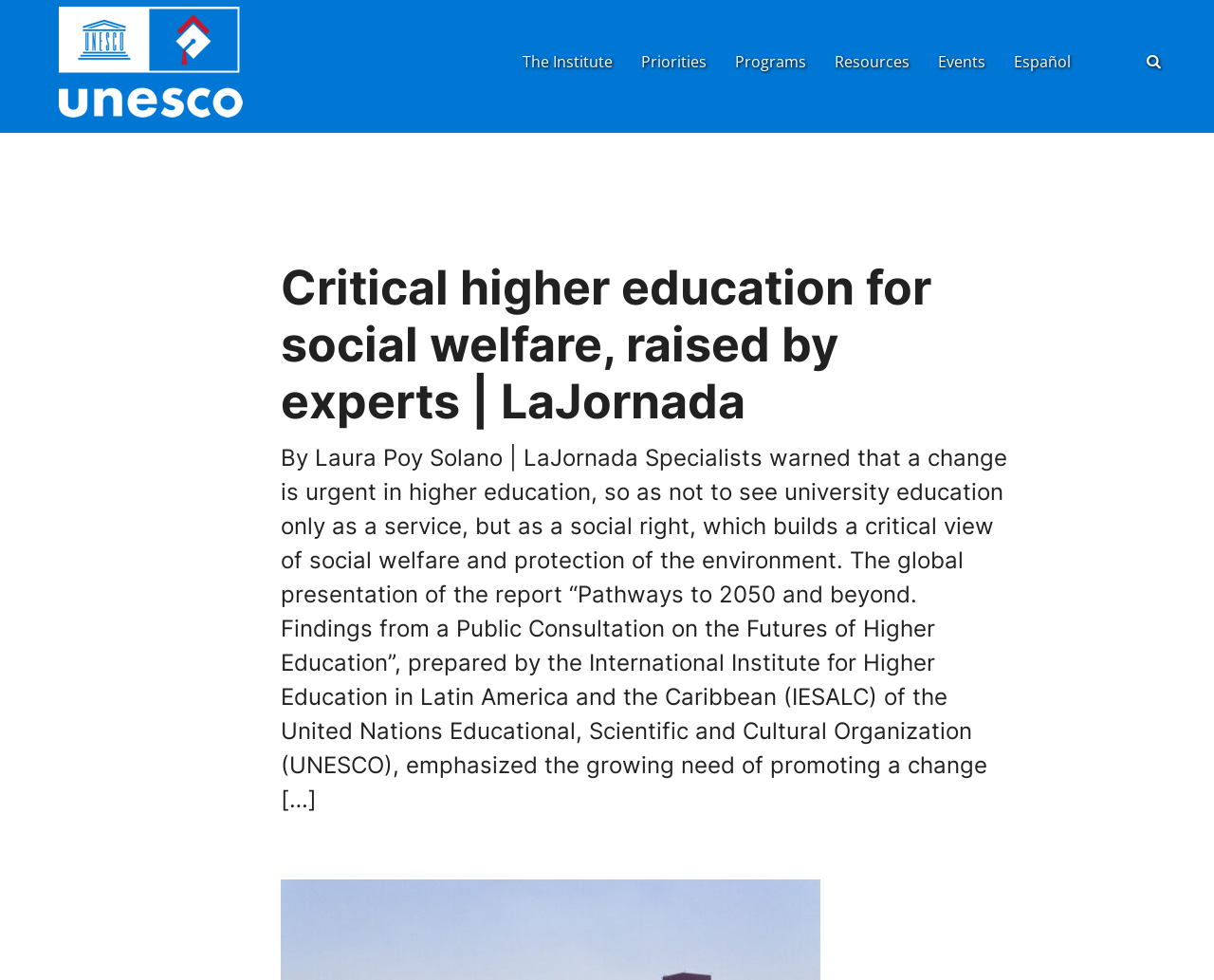Provide a one-word or brief phrase answer to the question:
What is the name of the institute?

The Institute